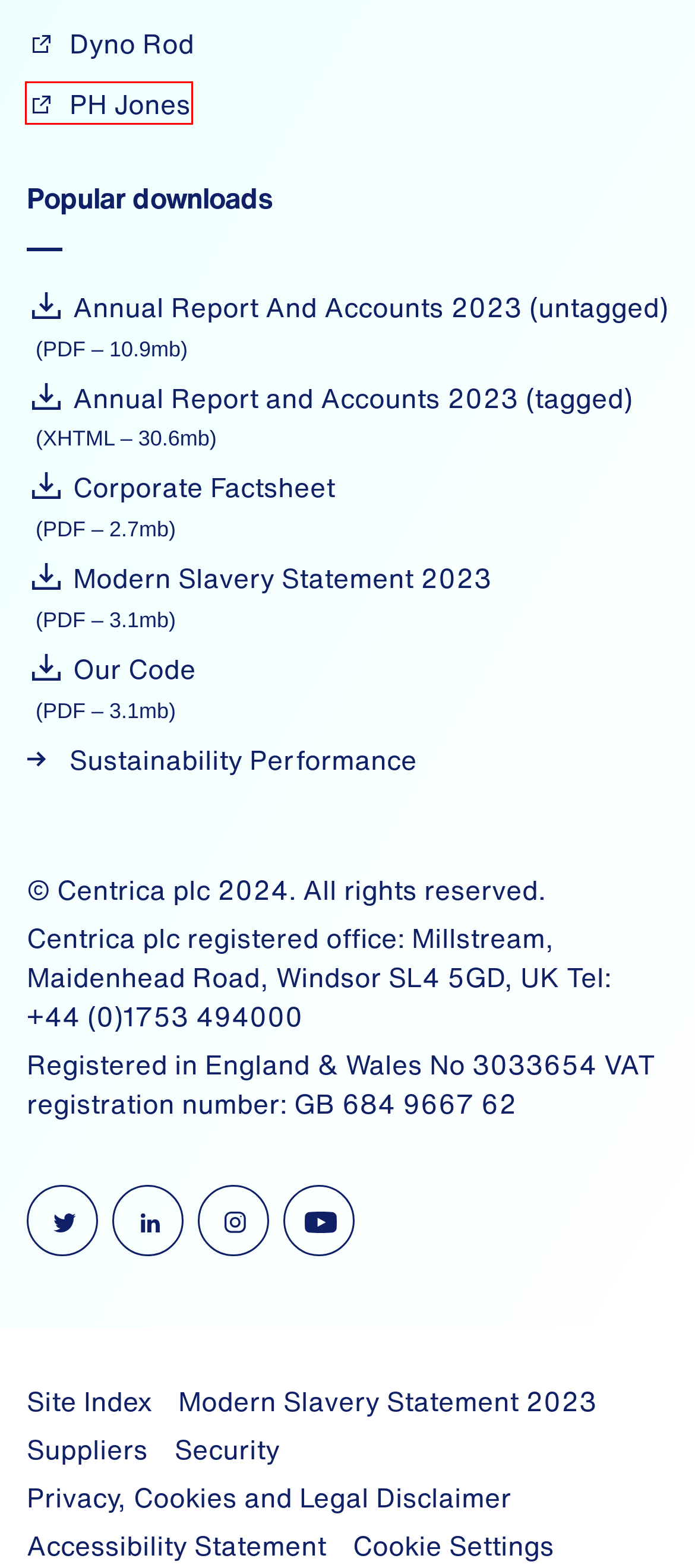Given a webpage screenshot with a red bounding box around a UI element, choose the webpage description that best matches the new webpage after clicking the element within the bounding box. Here are the candidates:
A. Security
B. Accessibility Statement
C. Site Index
D. Dyno-Rod Local Drains & Plumbing Experts | Fixed-Price | 24/7
E. Privacy, Cookies and Legal Disclaimer
F. Suppliers
G. Sustainability Reports, Data & Documents
H. PH Jones – Your heating installation, service and repairs experts.

H